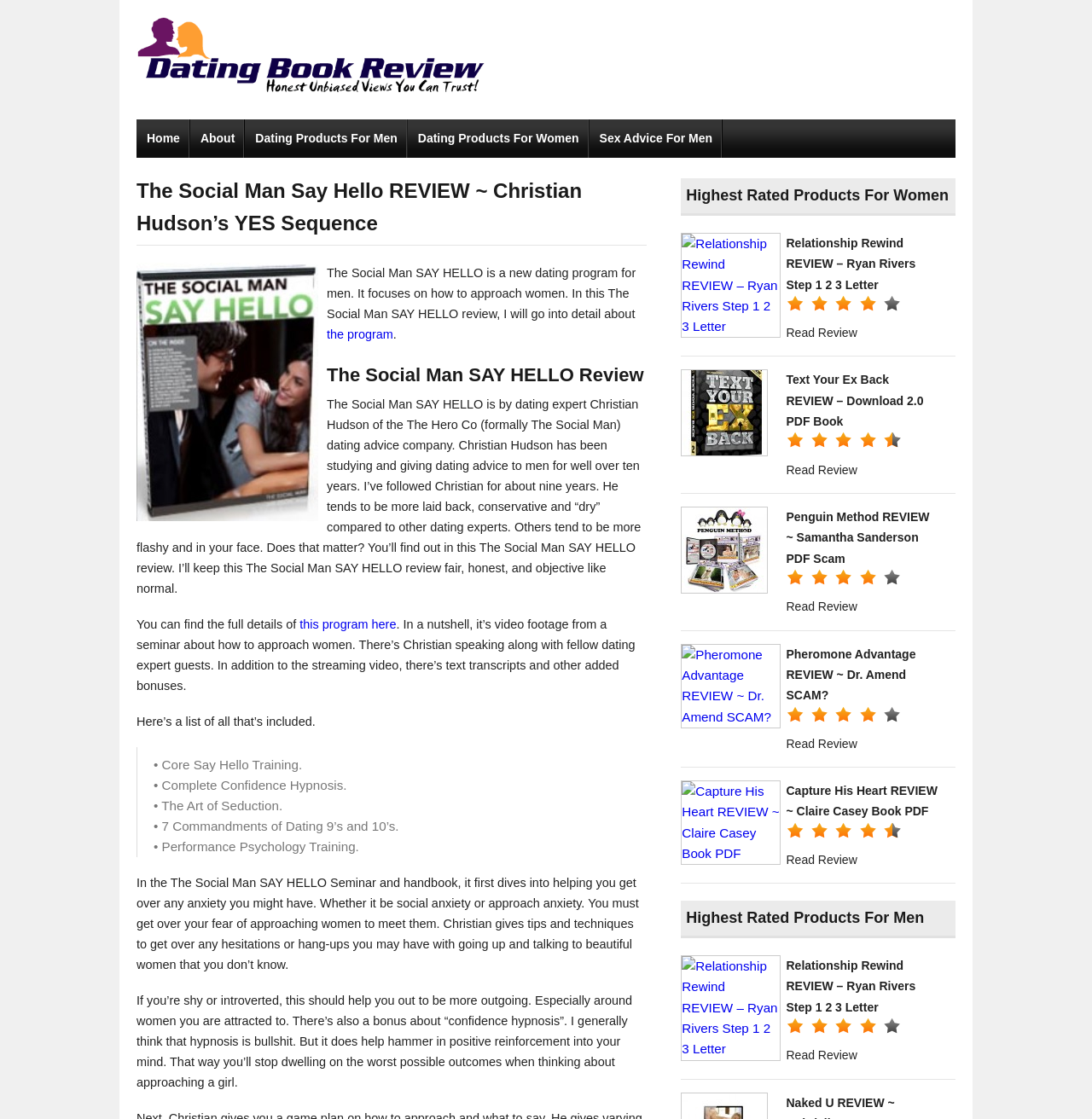What is the text of the webpage's headline?

The Social Man Say Hello REVIEW ~ Christian Hudson’s YES Sequence